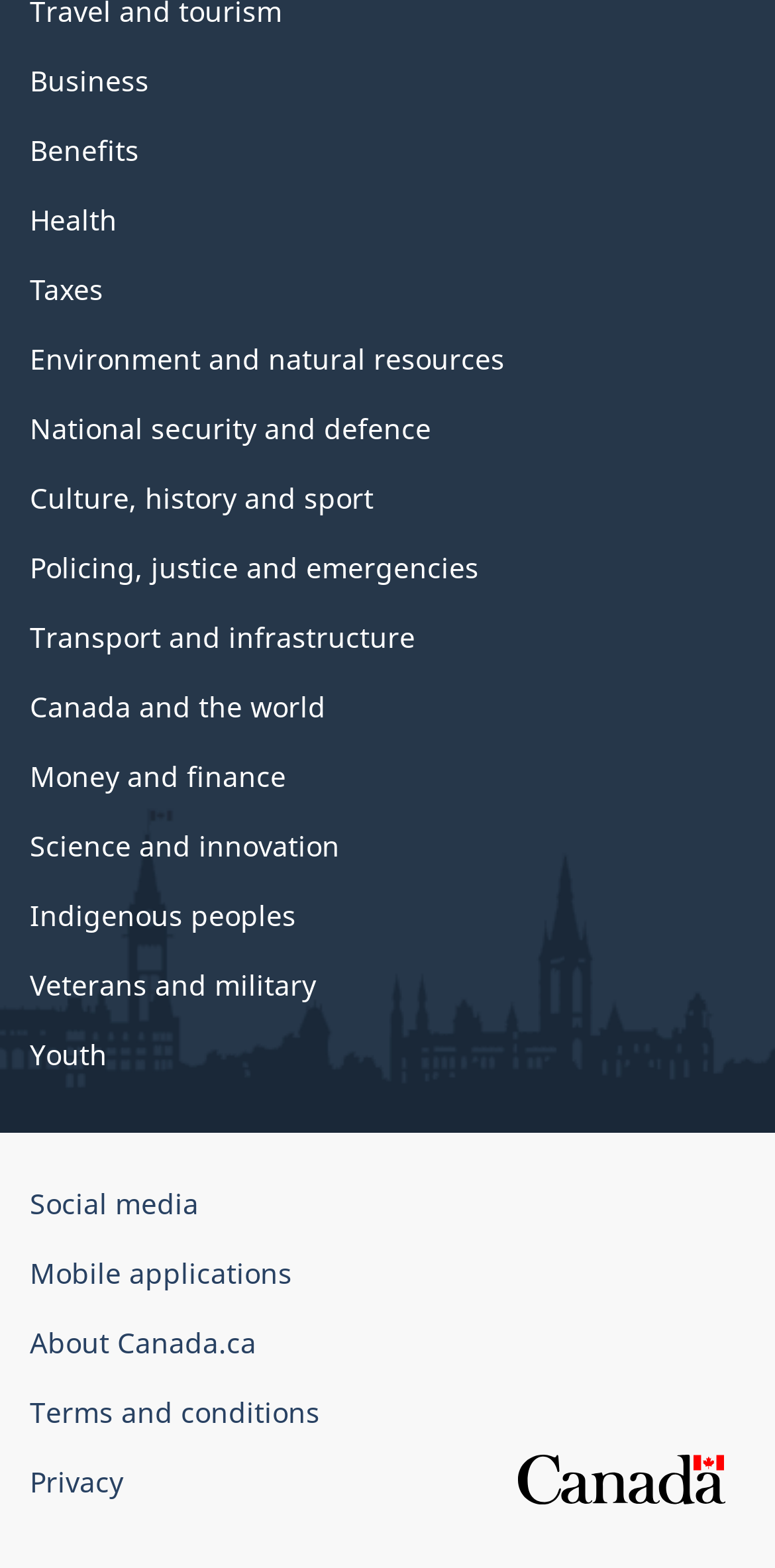Please locate the bounding box coordinates of the element's region that needs to be clicked to follow the instruction: "Explore About Canada.ca". The bounding box coordinates should be provided as four float numbers between 0 and 1, i.e., [left, top, right, bottom].

[0.038, 0.844, 0.331, 0.868]